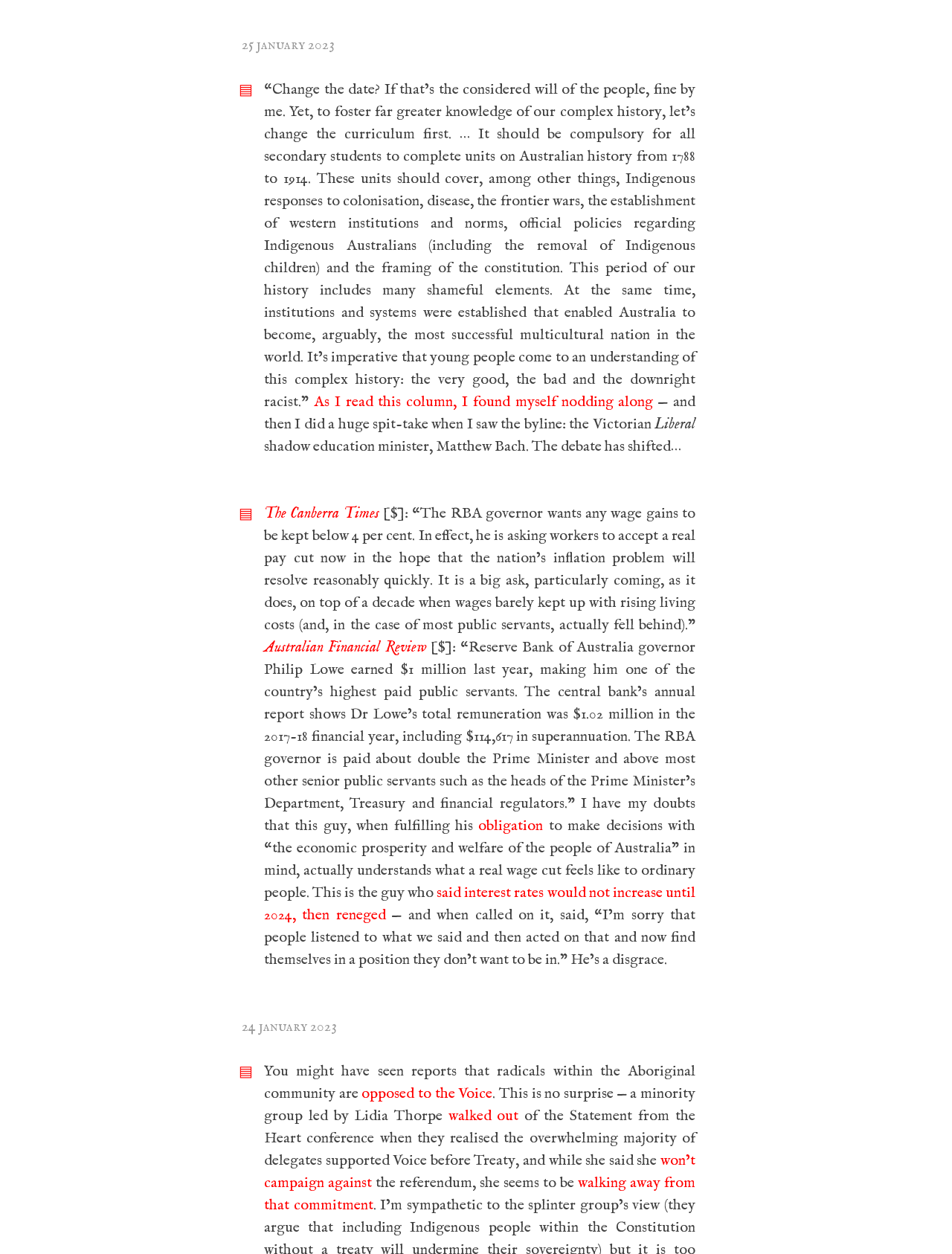Using floating point numbers between 0 and 1, provide the bounding box coordinates in the format (top-left x, top-left y, bottom-right x, bottom-right y). Locate the UI element described here: THE BORGO

None